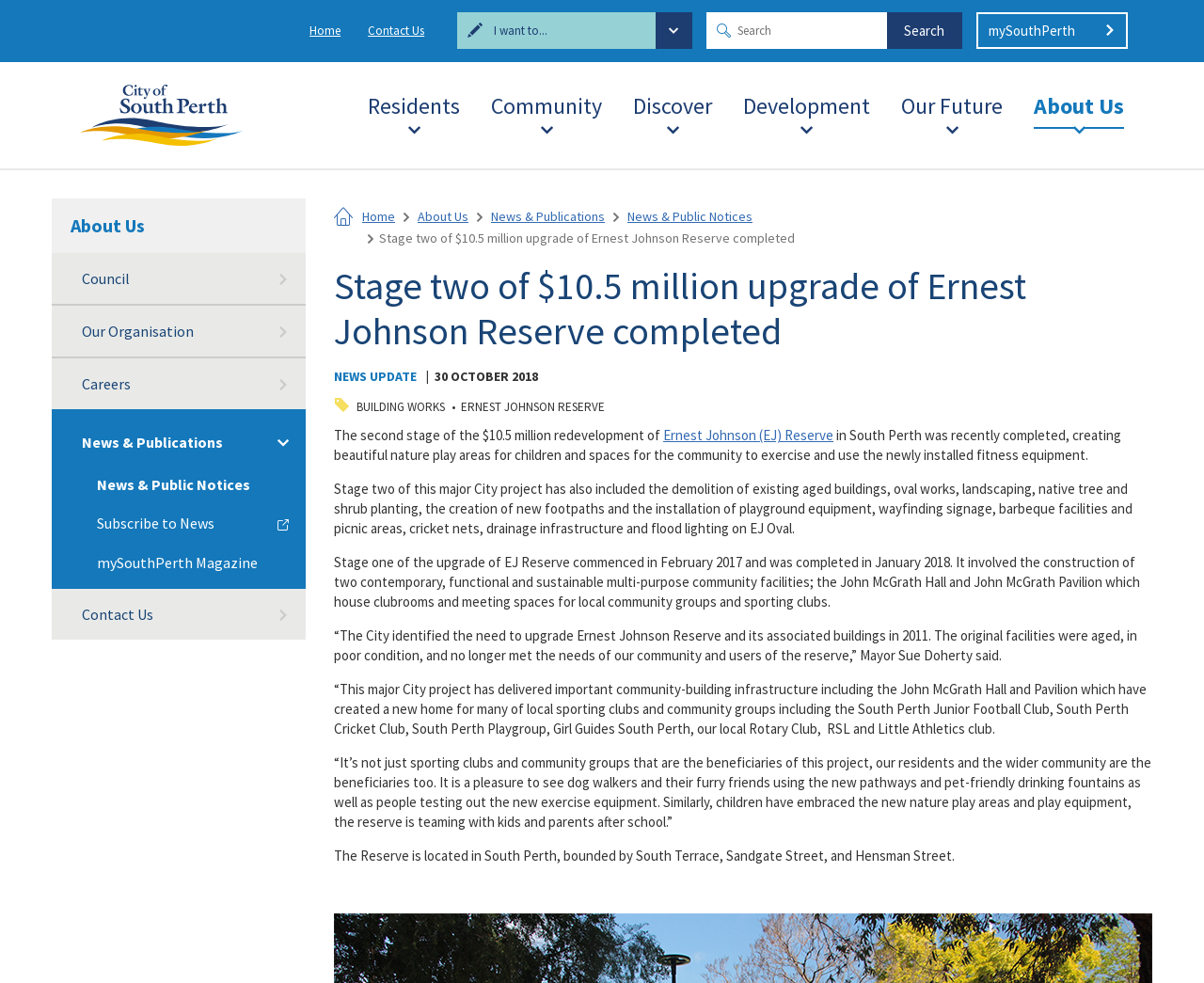How many links are there in the top navigation bar?
Look at the screenshot and give a one-word or phrase answer.

7